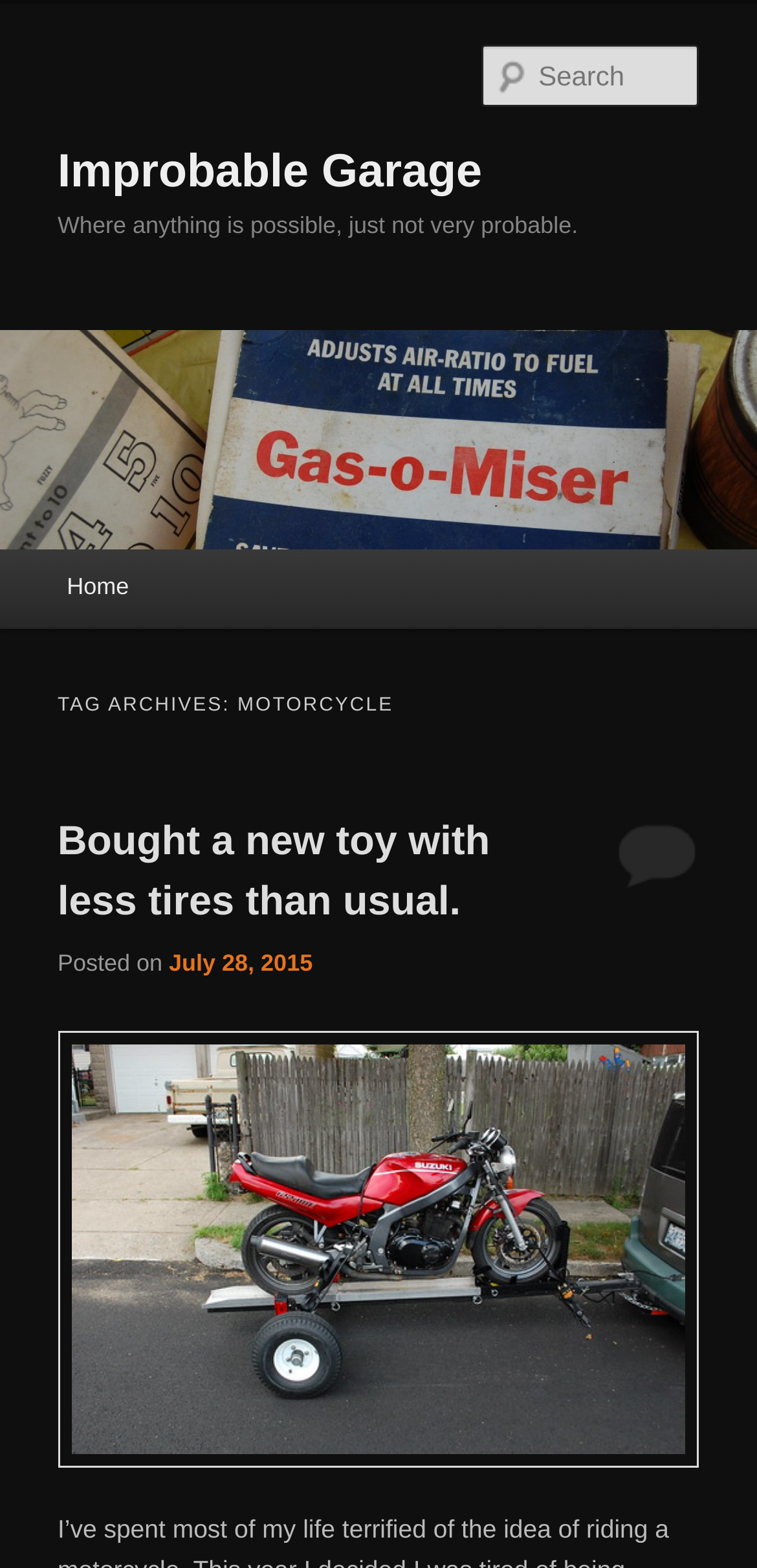What is the main topic of the website? Look at the image and give a one-word or short phrase answer.

Motorcycle